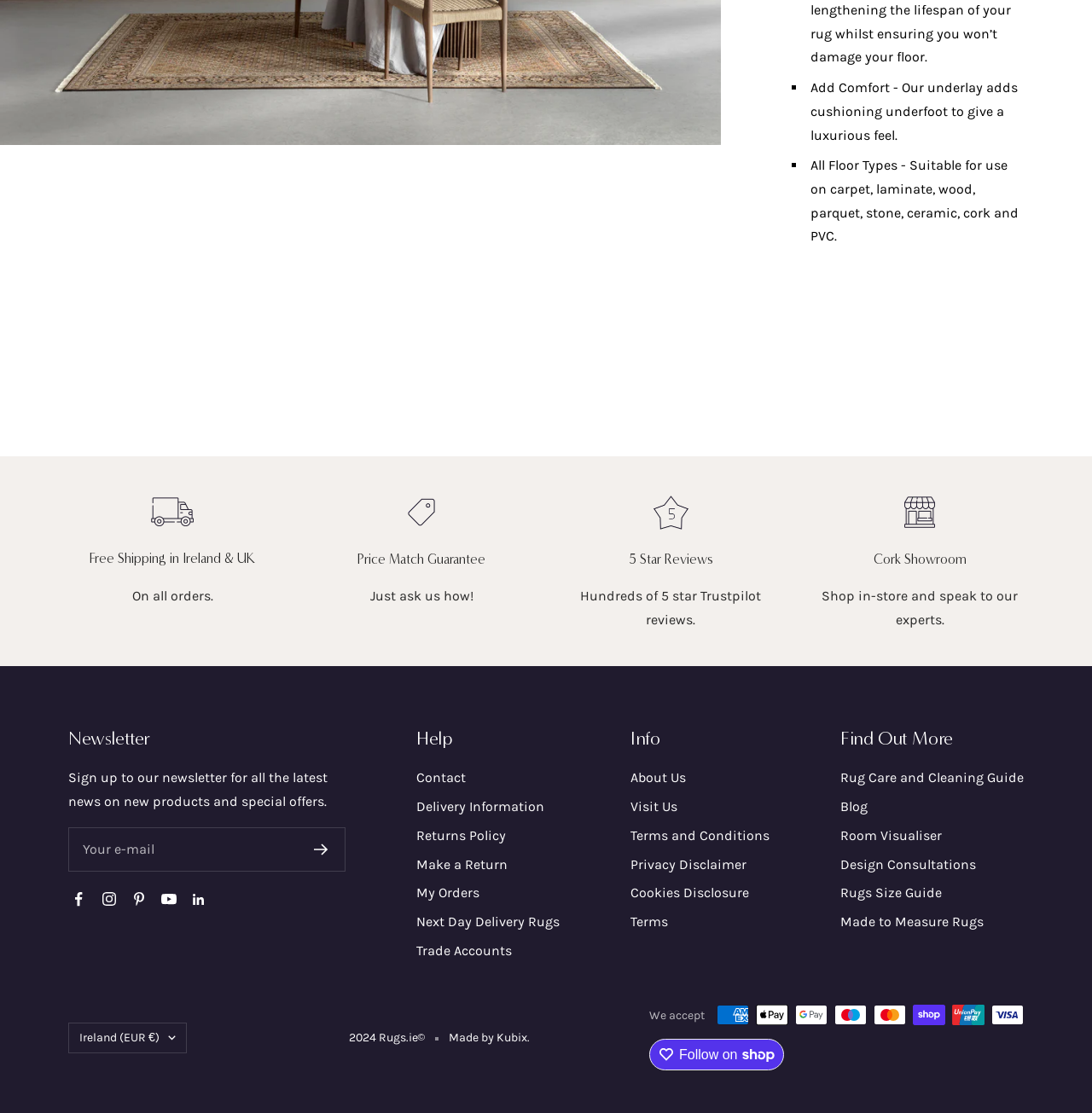Highlight the bounding box coordinates of the element that should be clicked to carry out the following instruction: "Select Ireland as the country/region". The coordinates must be given as four float numbers ranging from 0 to 1, i.e., [left, top, right, bottom].

[0.062, 0.919, 0.171, 0.946]